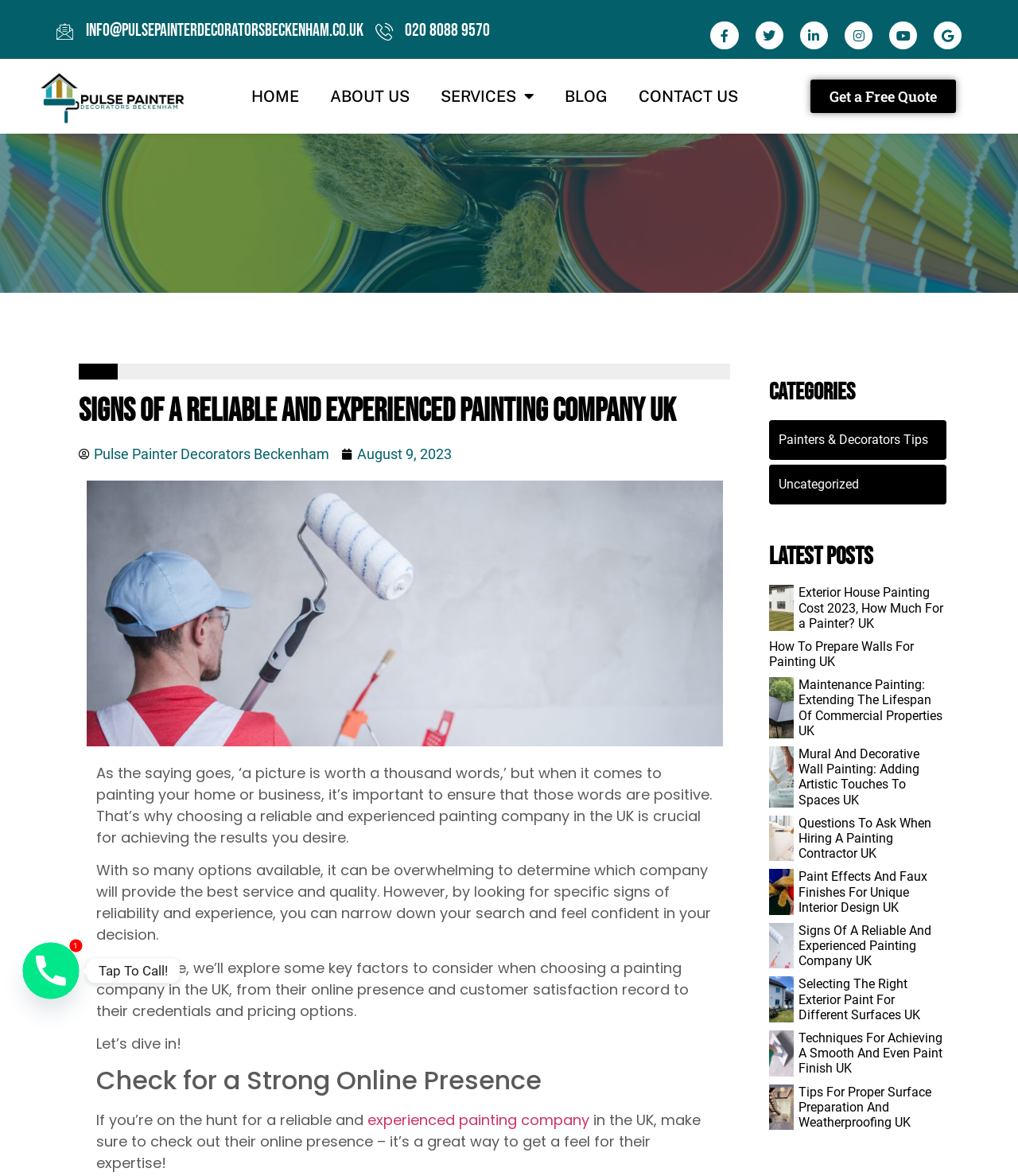Can you provide the bounding box coordinates for the element that should be clicked to implement the instruction: "Click the 'Get a Free Quote' button"?

[0.796, 0.068, 0.939, 0.096]